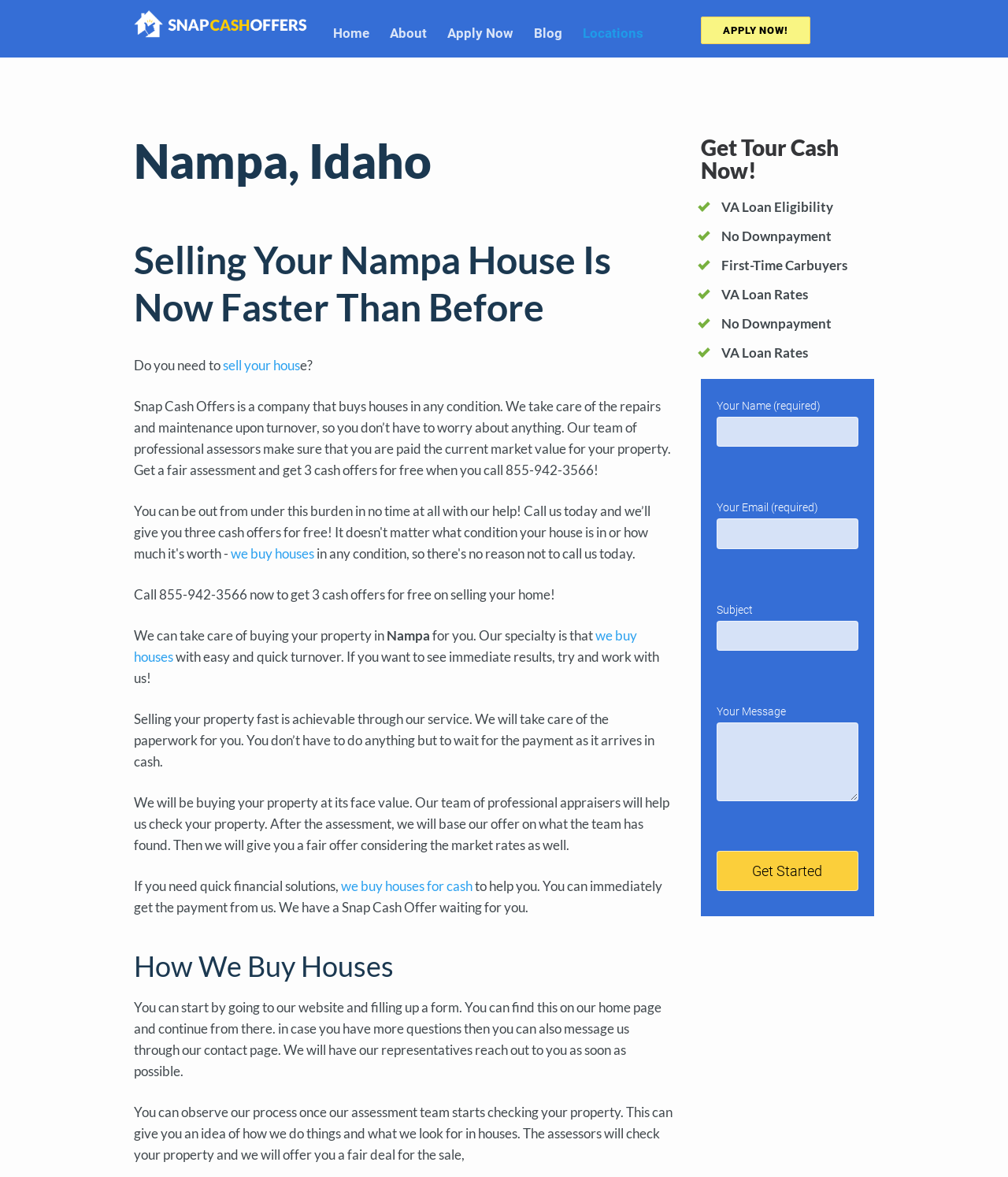Please find and report the bounding box coordinates of the element to click in order to perform the following action: "Fill in 'Your Name' to start the application". The coordinates should be expressed as four float numbers between 0 and 1, in the format [left, top, right, bottom].

[0.711, 0.354, 0.852, 0.38]